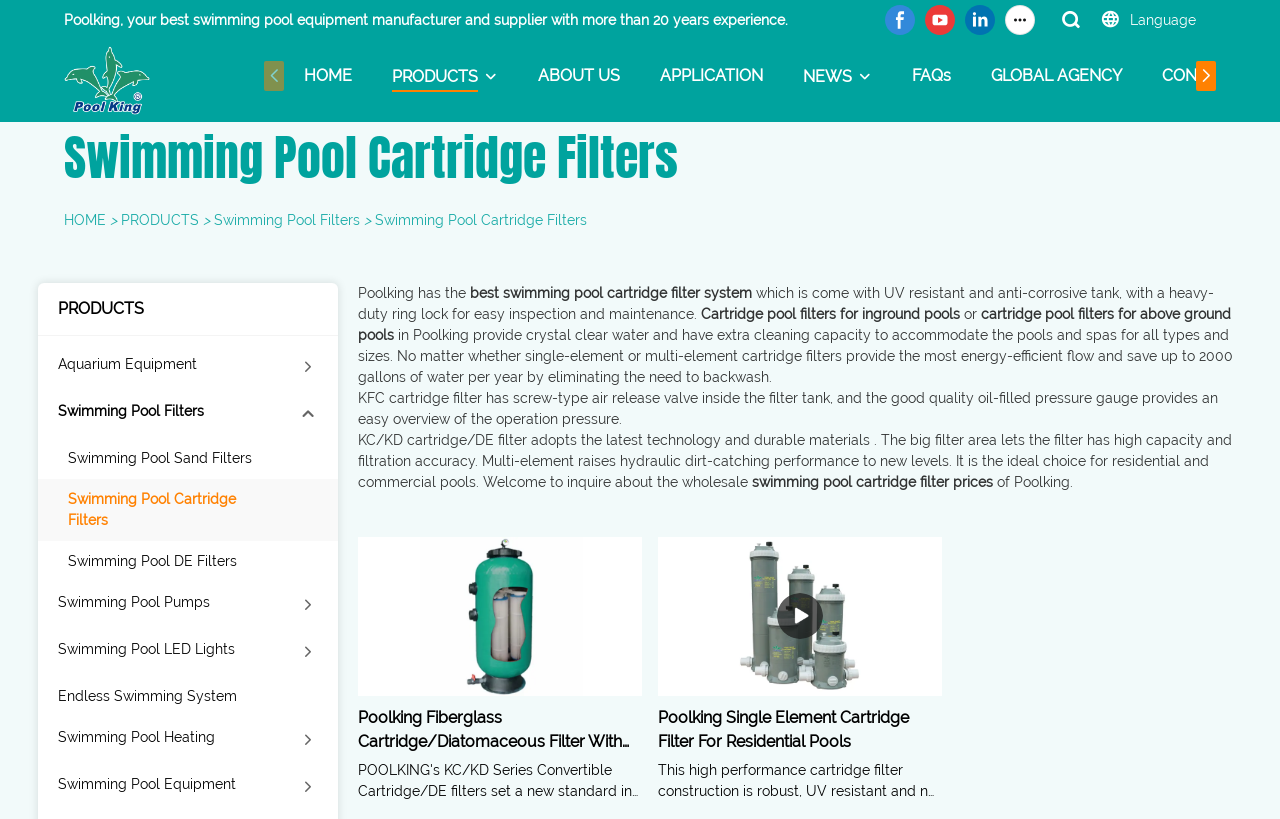Provide a brief response to the question below using a single word or phrase: 
What is the benefit of using Poolking's cartridge filters?

Save up to 2000 gallons of water per year